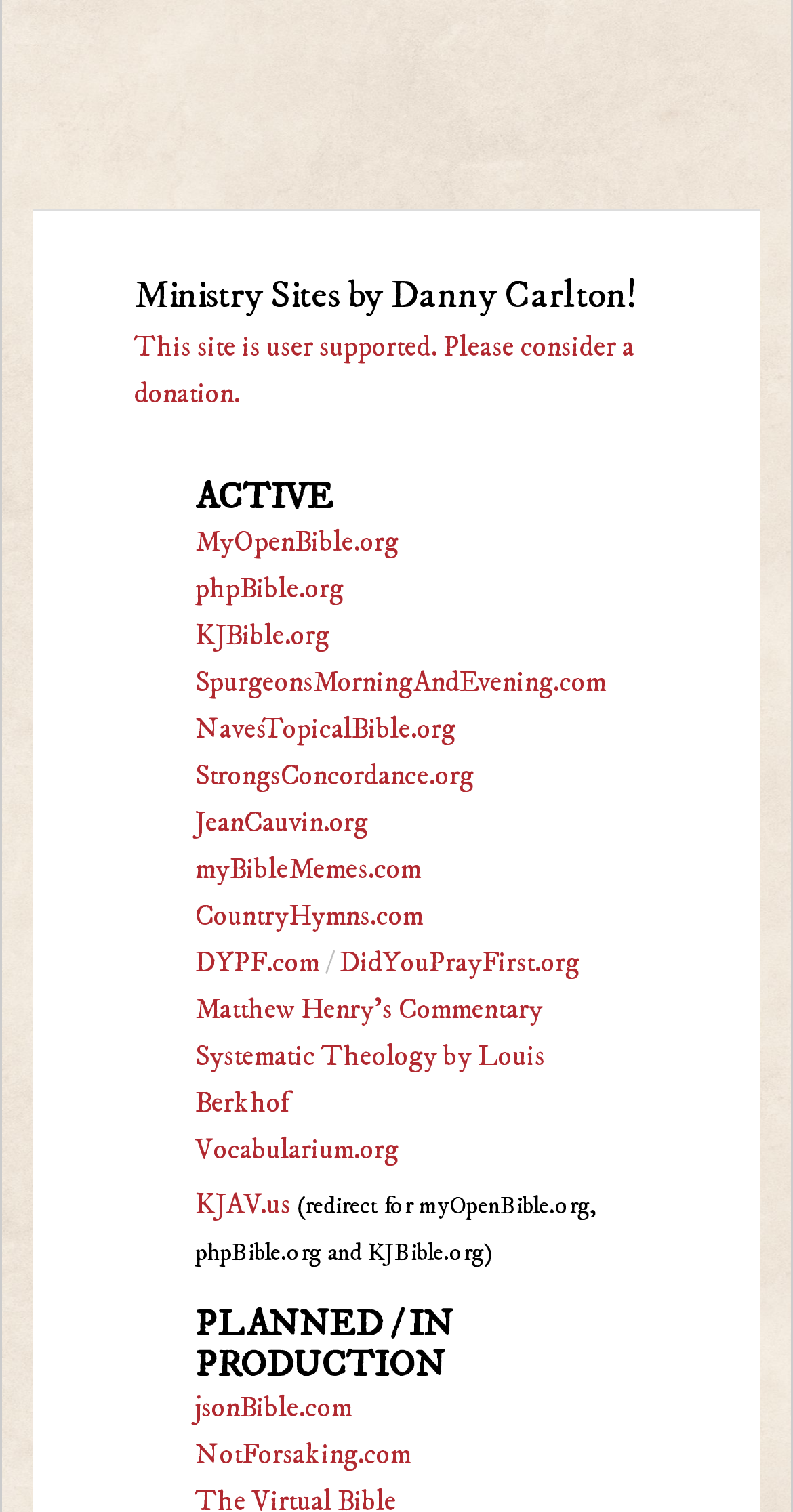Locate the bounding box coordinates of the element that needs to be clicked to carry out the instruction: "Visit Ministry Sites". The coordinates should be given as four float numbers ranging from 0 to 1, i.e., [left, top, right, bottom].

[0.169, 0.172, 0.831, 0.277]